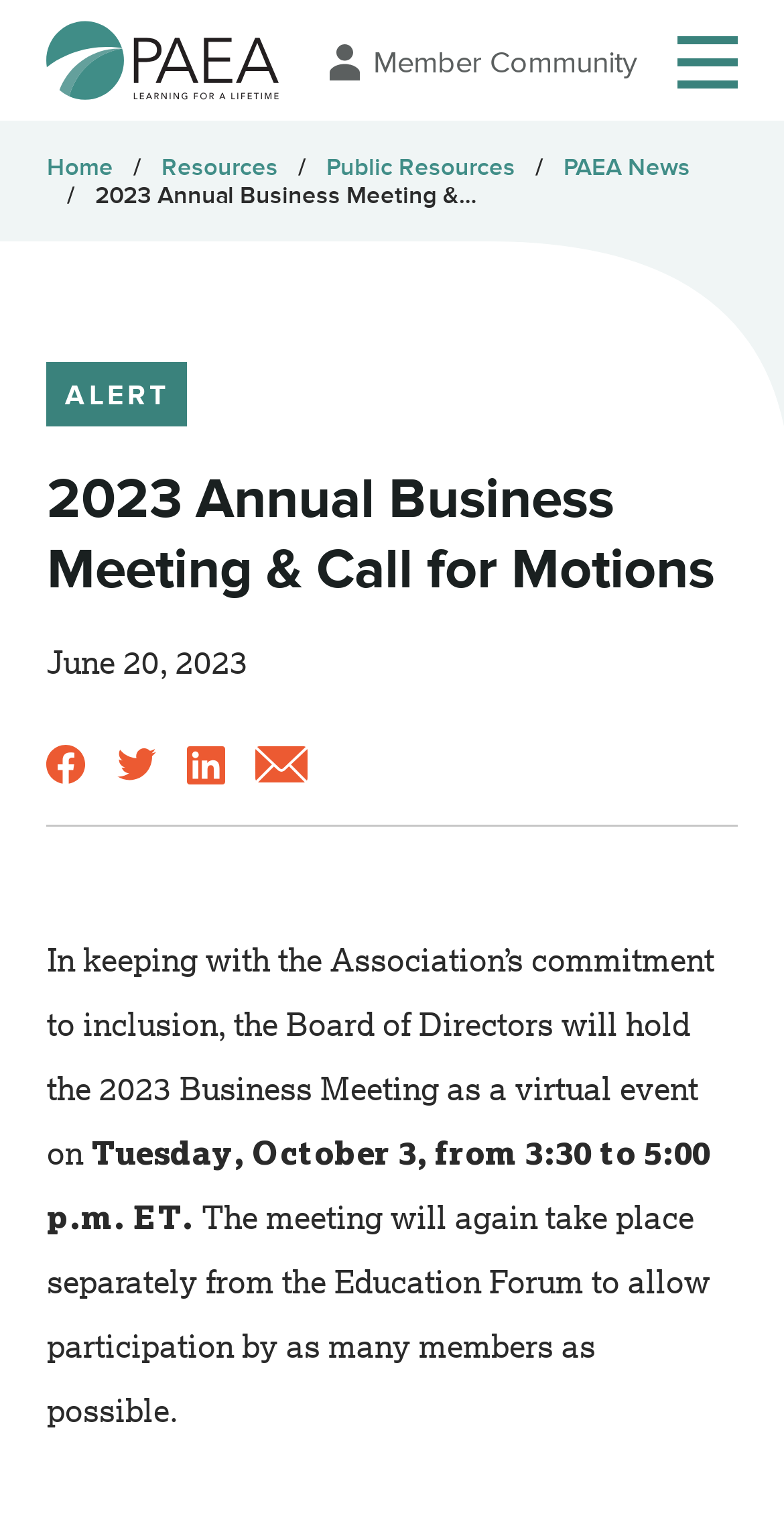Determine the bounding box coordinates for the HTML element described here: "PAEA News".

[0.719, 0.1, 0.881, 0.119]